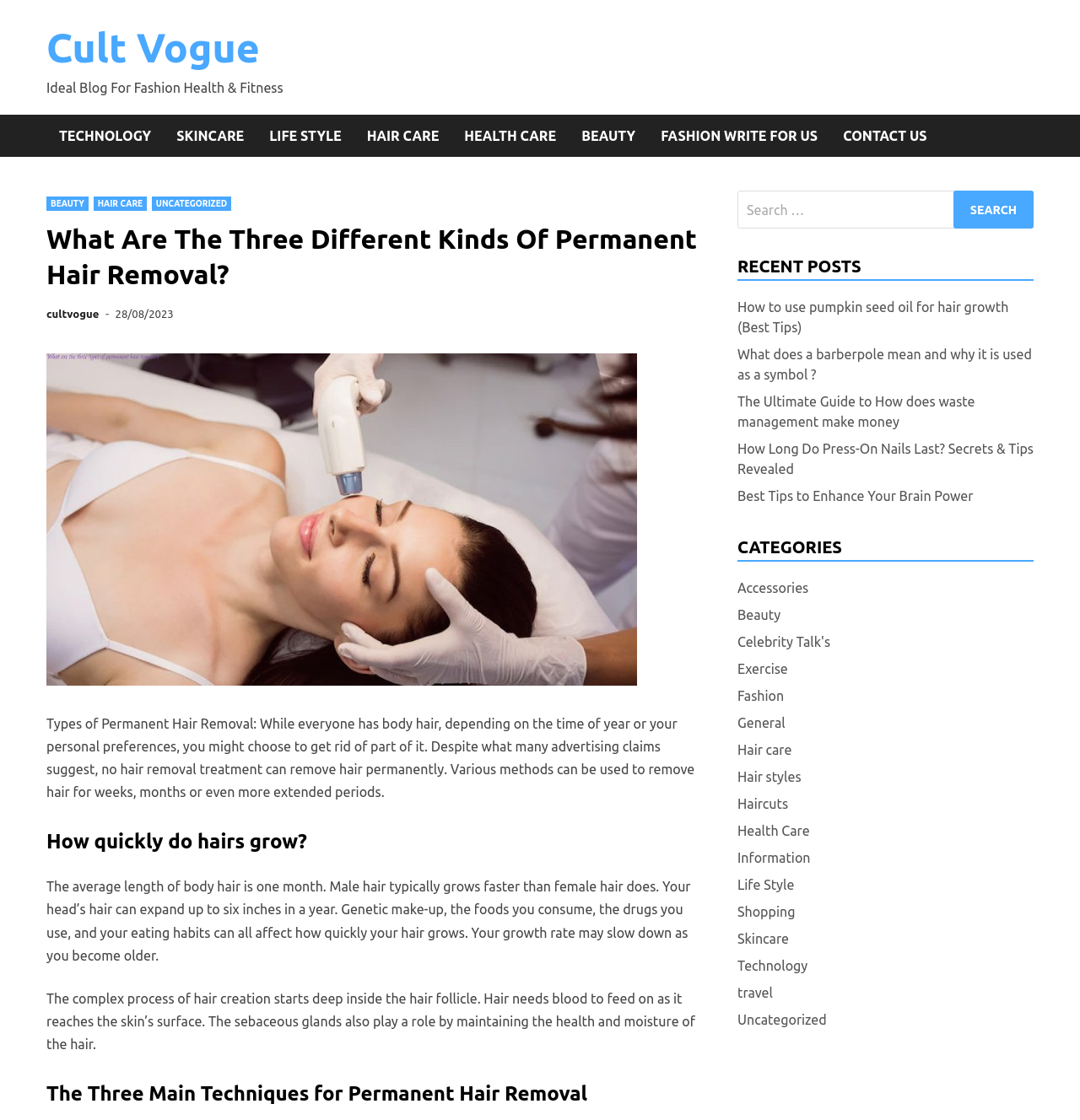Identify the bounding box for the given UI element using the description provided. Coordinates should be in the format (top-left x, top-left y, bottom-right x, bottom-right y) and must be between 0 and 1. Here is the description: parent_node: Search for: value="Search"

[0.883, 0.17, 0.957, 0.204]